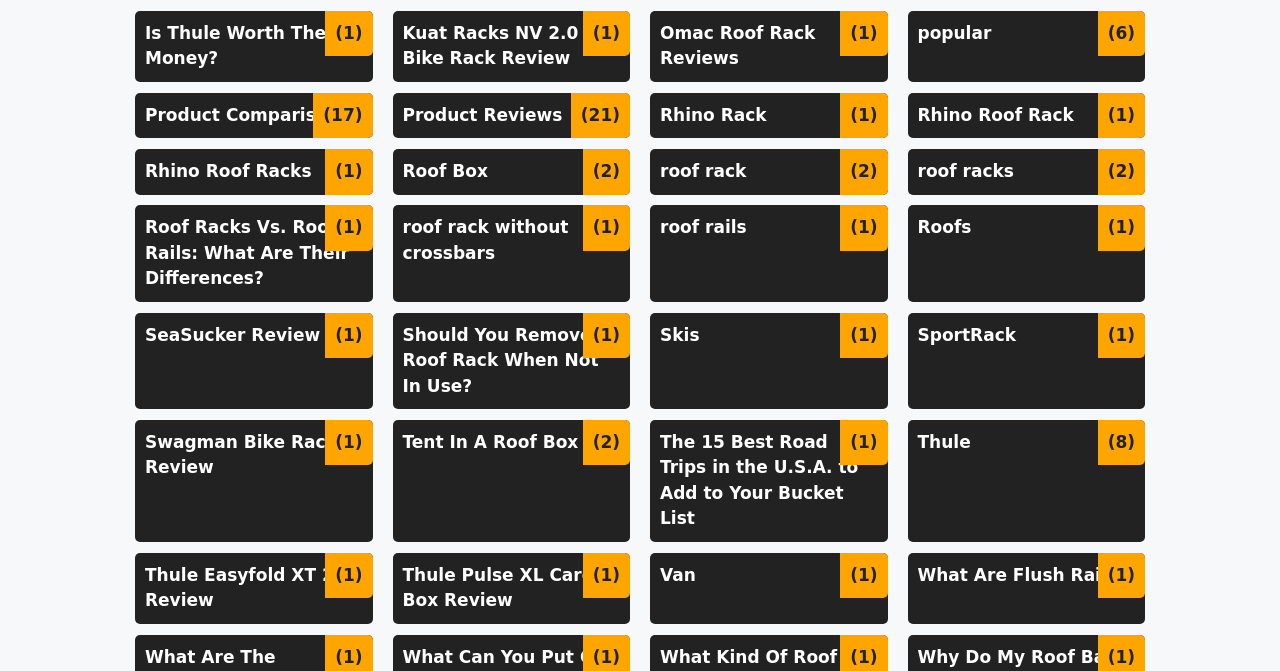How many items are in the 'popular' category?
Refer to the image and offer an in-depth and detailed answer to the question.

The link 'popular (6 items)' indicates that there are 6 items in the popular category, which can be accessed by clicking on this link.